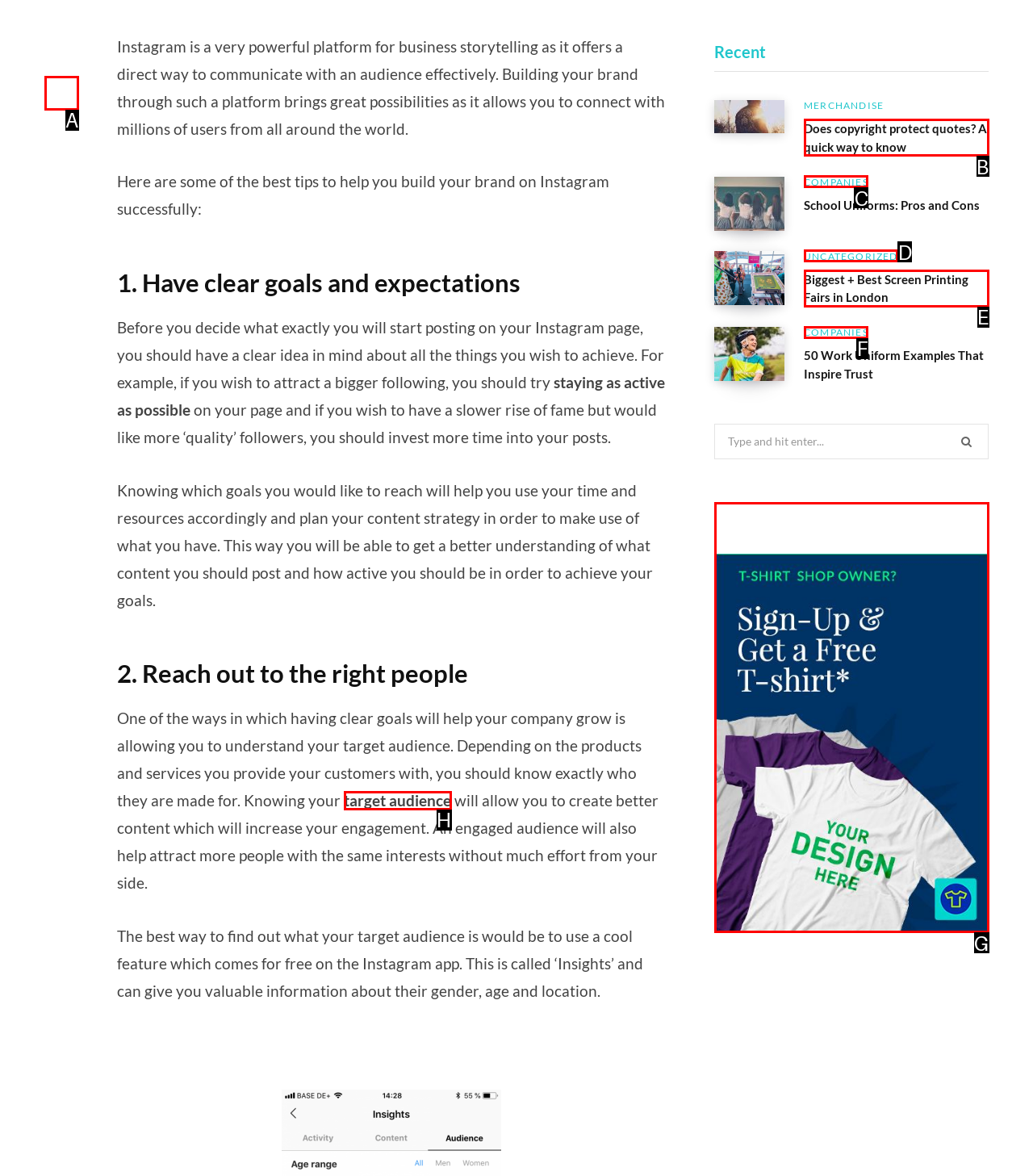Which UI element corresponds to this description: target audience
Reply with the letter of the correct option.

H